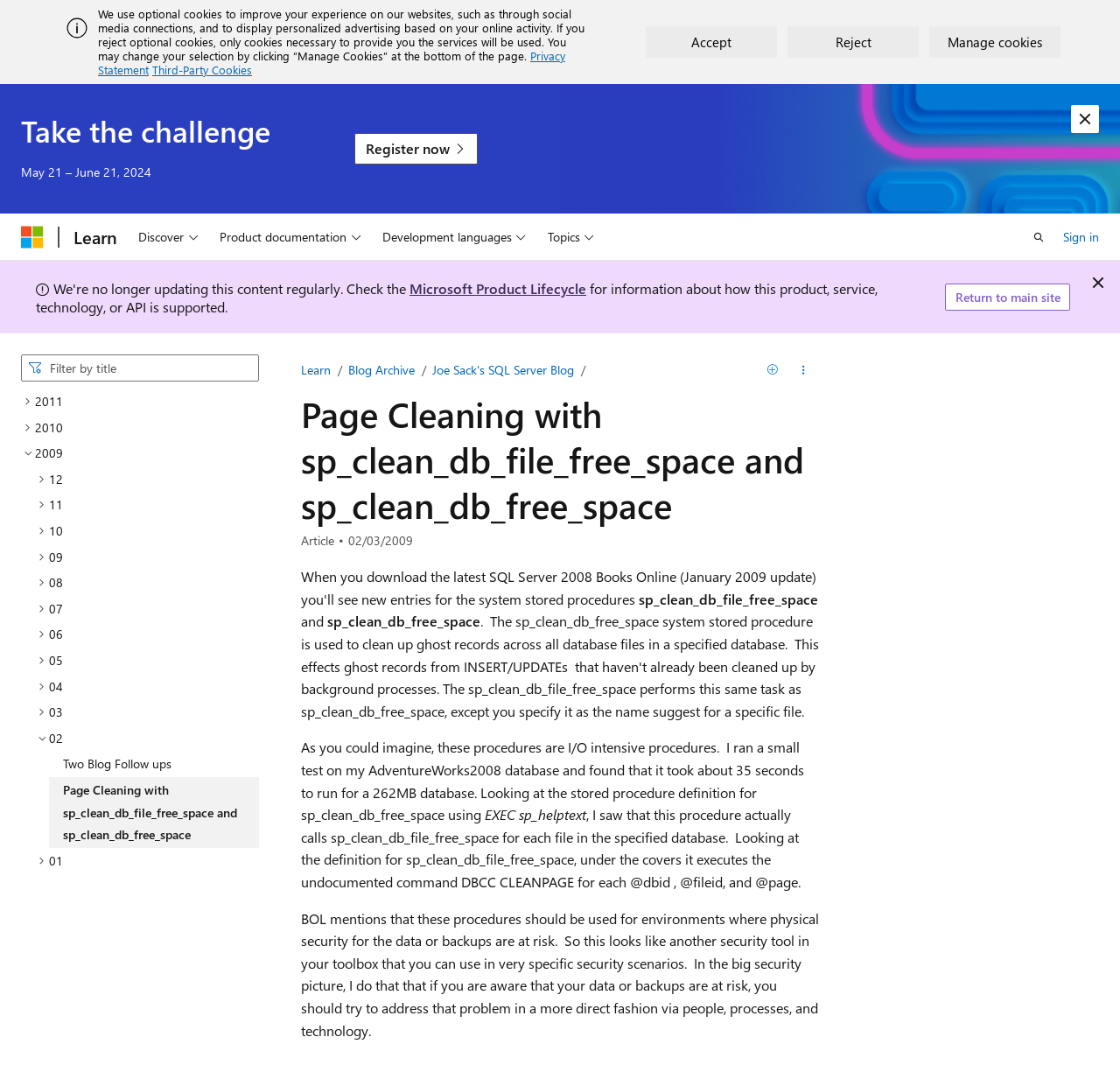What command does sp_clean_db_file_free_space execute under the covers?
Can you offer a detailed and complete answer to this question?

The webpage explains that sp_clean_db_file_free_space executes the undocumented command DBCC CLEANPAGE for each @dbid, @fileid, and @page. This is mentioned in the definition of sp_clean_db_file_free_space.